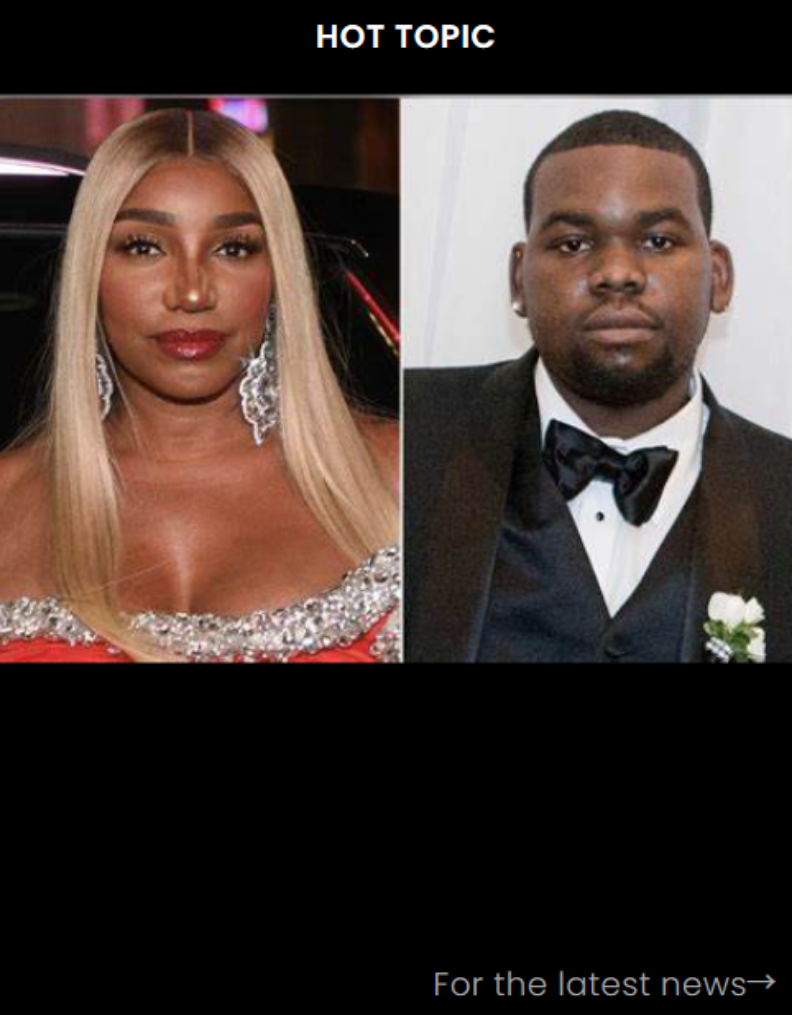What is the tone of the man's expression?
Using the image as a reference, give a one-word or short phrase answer.

Serious